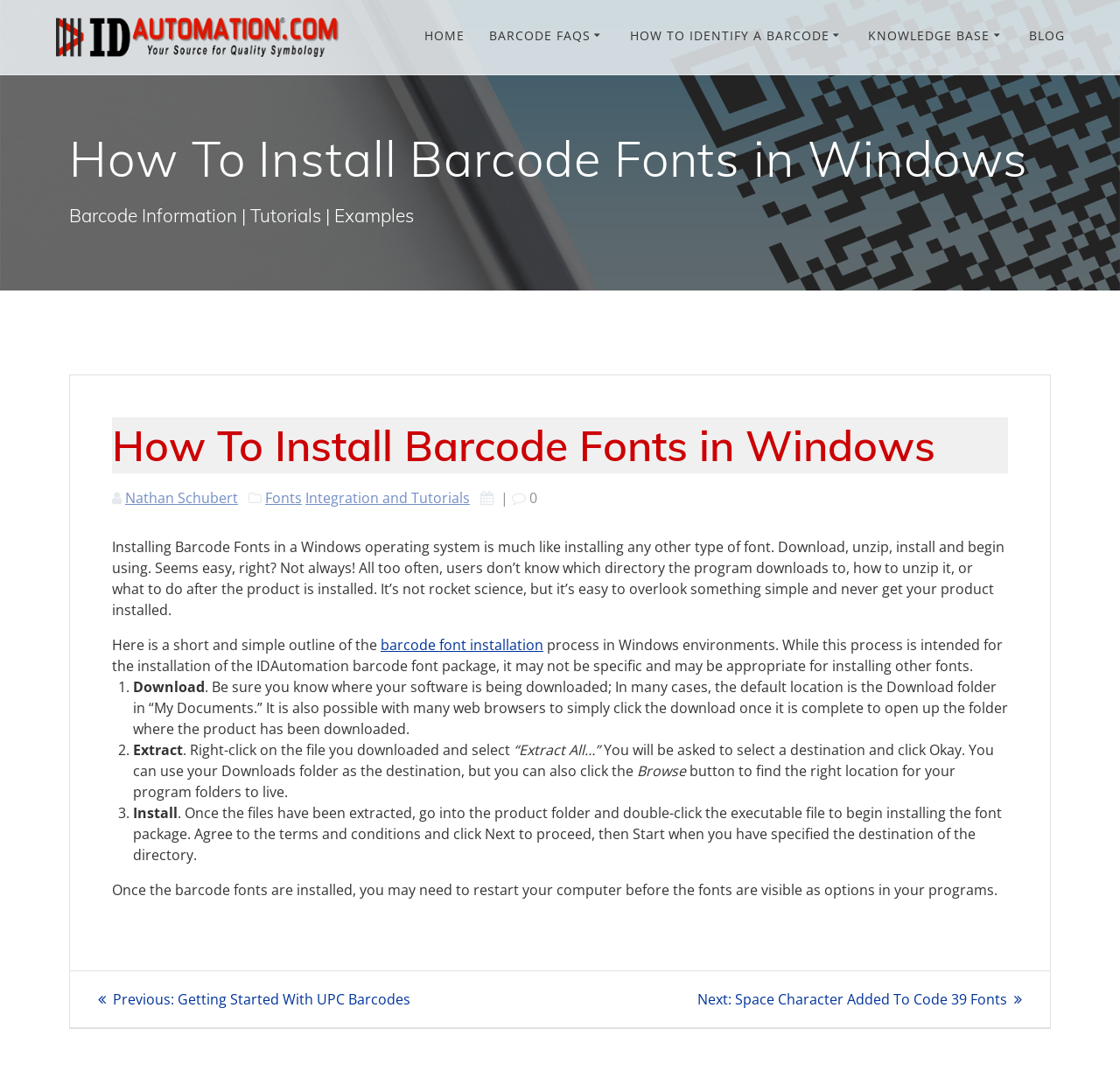Locate the bounding box coordinates of the element you need to click to accomplish the task described by this instruction: "Read about How To Install Barcode Fonts in Windows".

[0.062, 0.12, 0.938, 0.171]